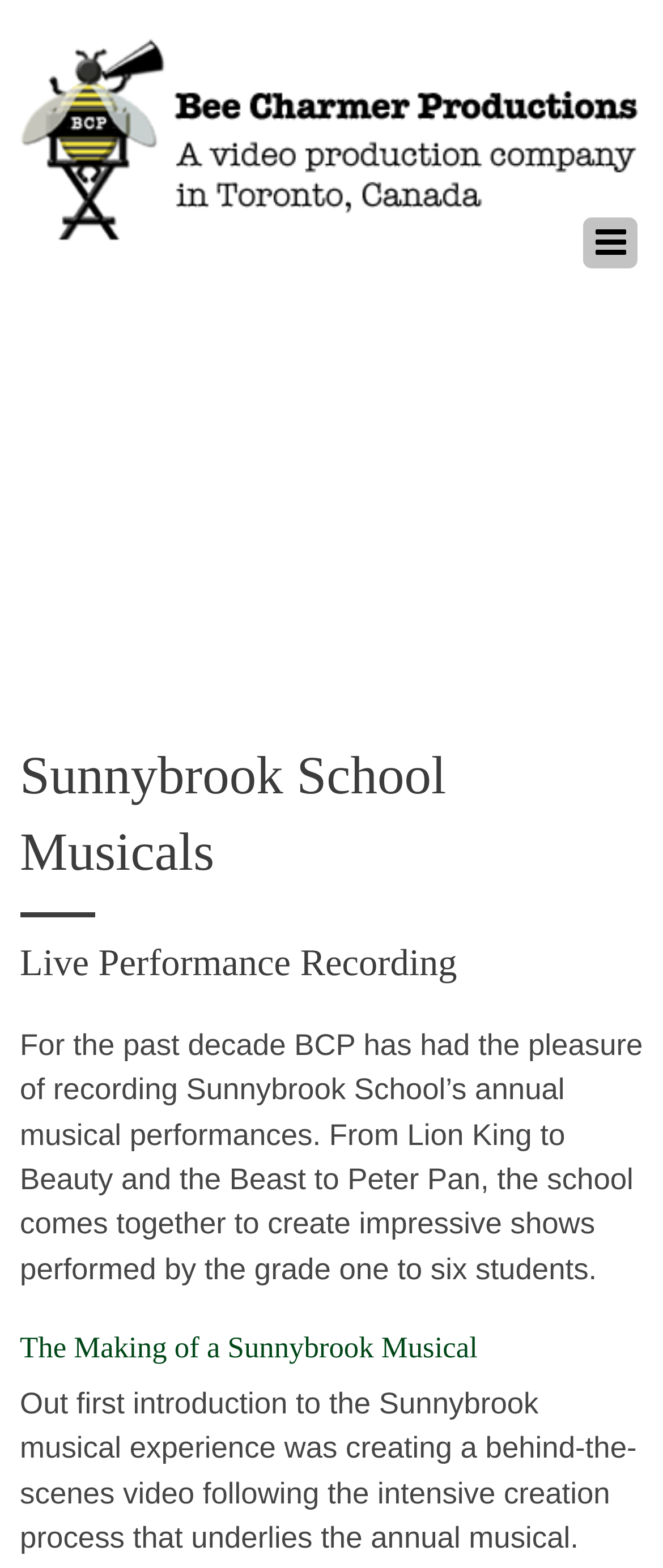Locate and provide the bounding box coordinates for the HTML element that matches this description: "title="Bee Charmer Productions"".

[0.03, 0.125, 0.97, 0.161]